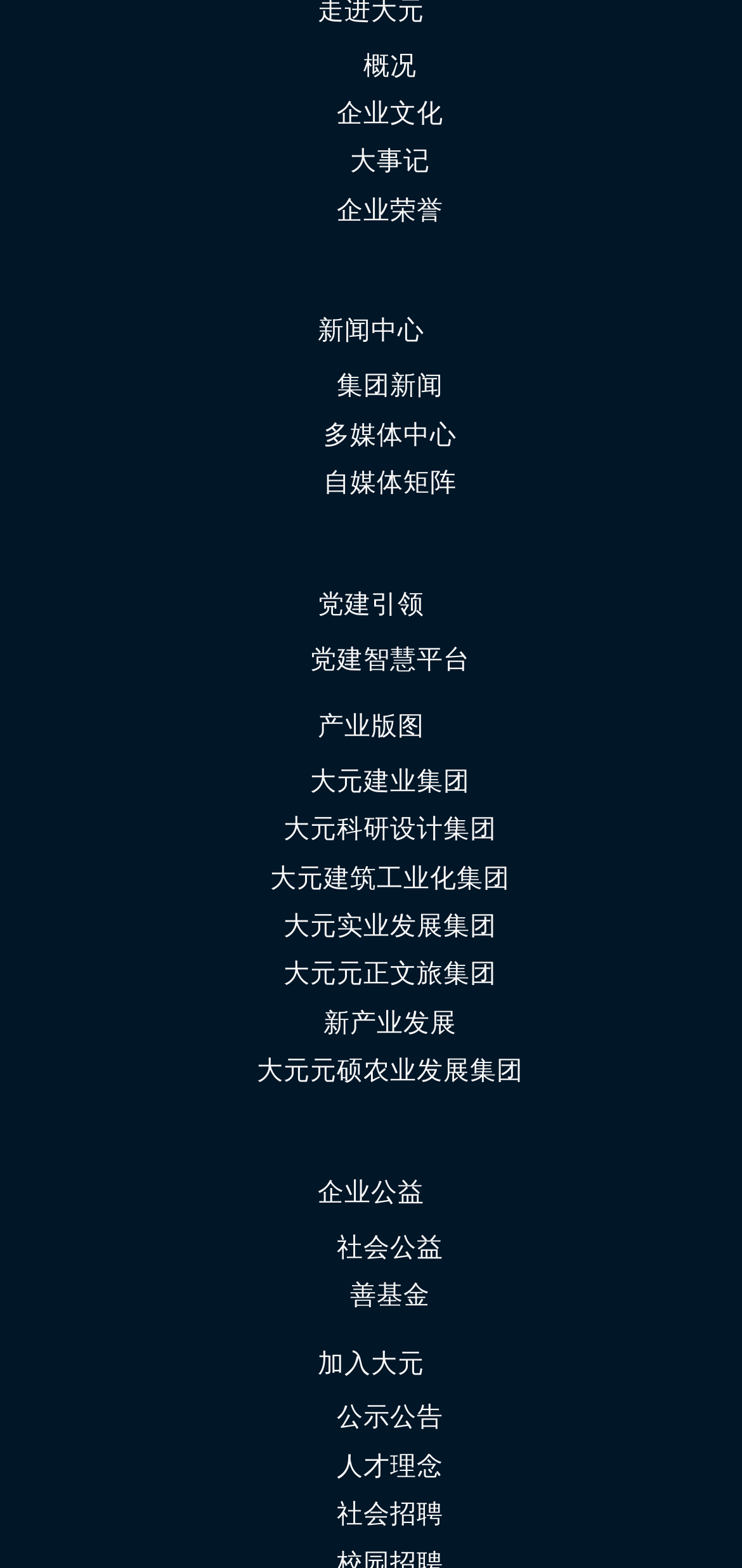Specify the bounding box coordinates of the element's area that should be clicked to execute the given instruction: "Explore industry layout". The coordinates should be four float numbers between 0 and 1, i.e., [left, top, right, bottom].

[0.428, 0.453, 0.572, 0.472]